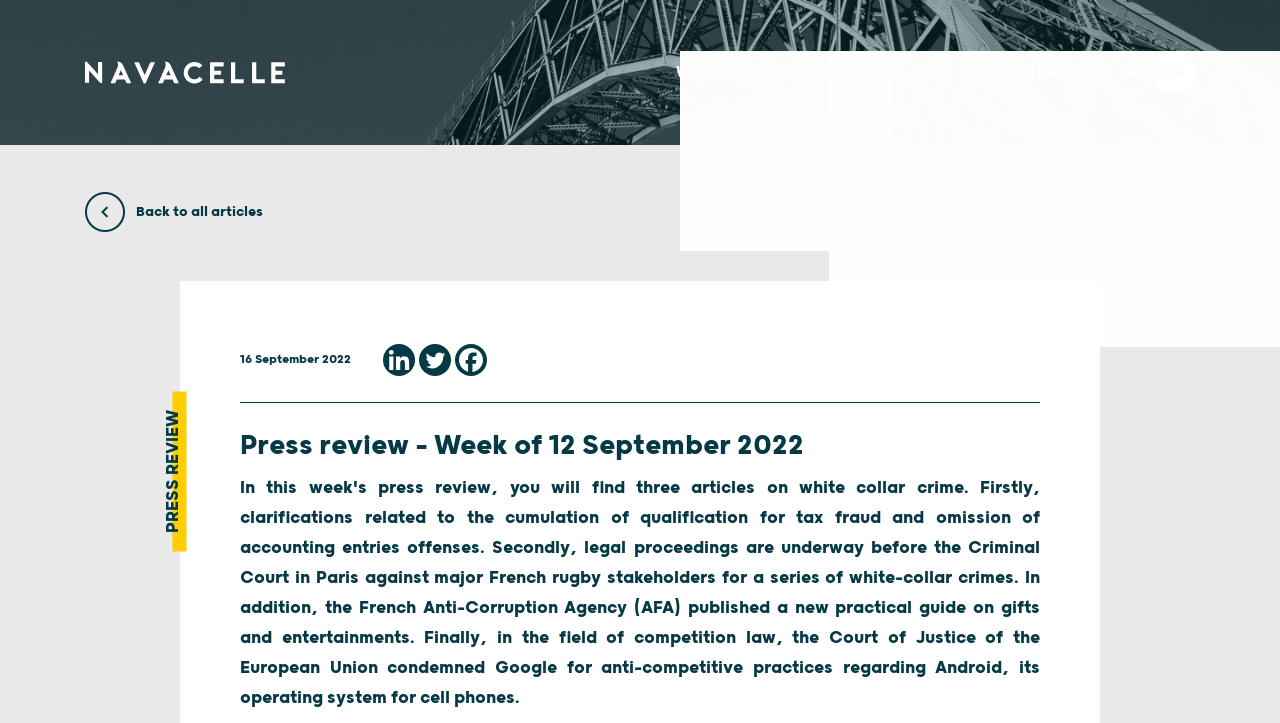How many social media links are there?
Carefully analyze the image and provide a detailed answer to the question.

I counted the number of social media links by looking at the links 'Linkedin', 'Twitter', and 'Facebook' located at the top right corner of the webpage.